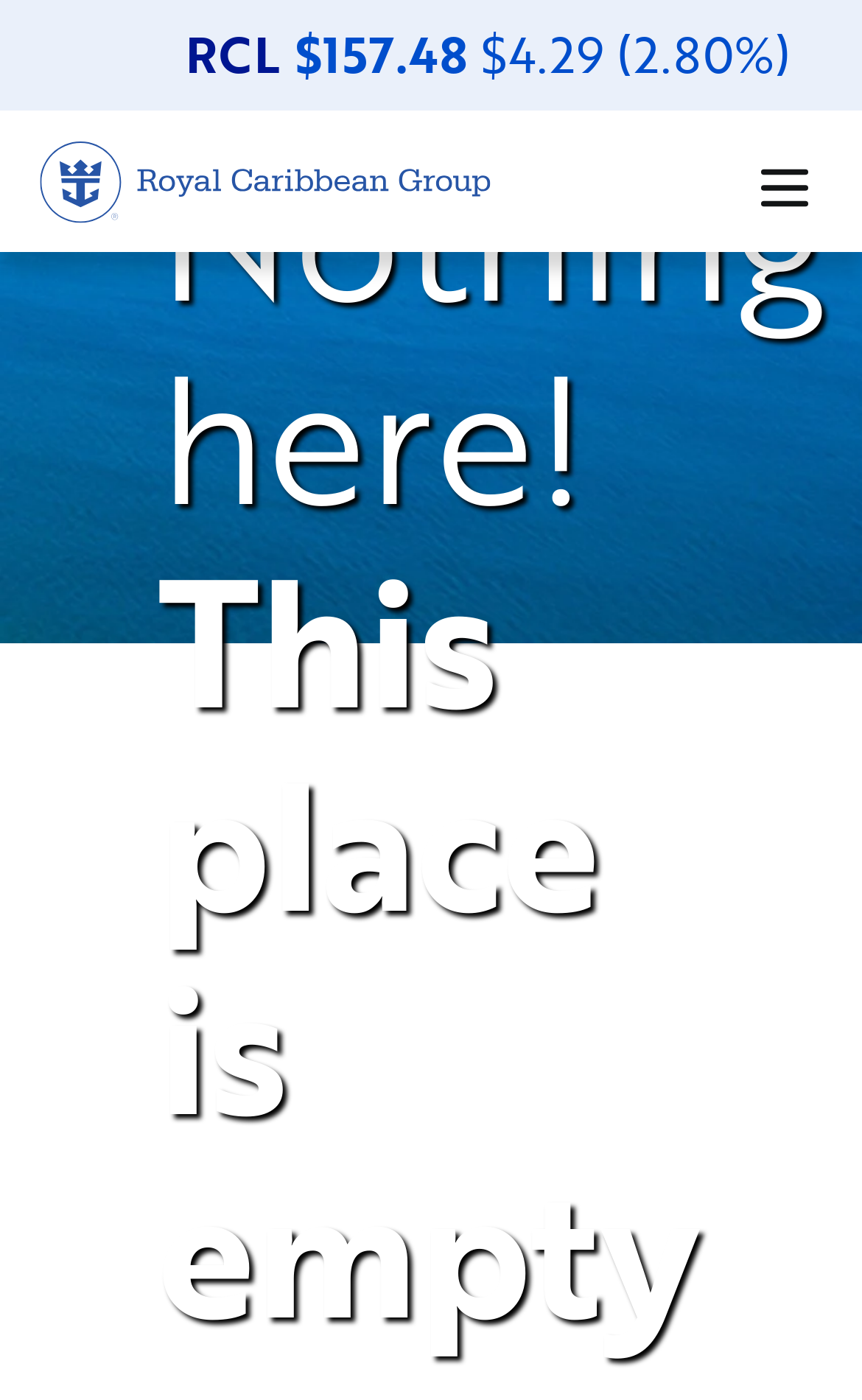Explain in detail what you observe on this webpage.

The webpage appears to be a financial or stock-related page, with a focus on Royal Caribbean Group. At the top left, there is a heading "RCL" followed by a price "$157.48" and a percentage change "$4.29 (2.80%)" to its right. Below these elements, there is a link to "Royal Caribbean Group" accompanied by an image of the company's logo. 

On the top right, there is an "Open menu" icon. Below the link and the icon, there are two headings, one on top of the other, stating "Nothing here!" and "This place is empty", taking up a significant portion of the page.